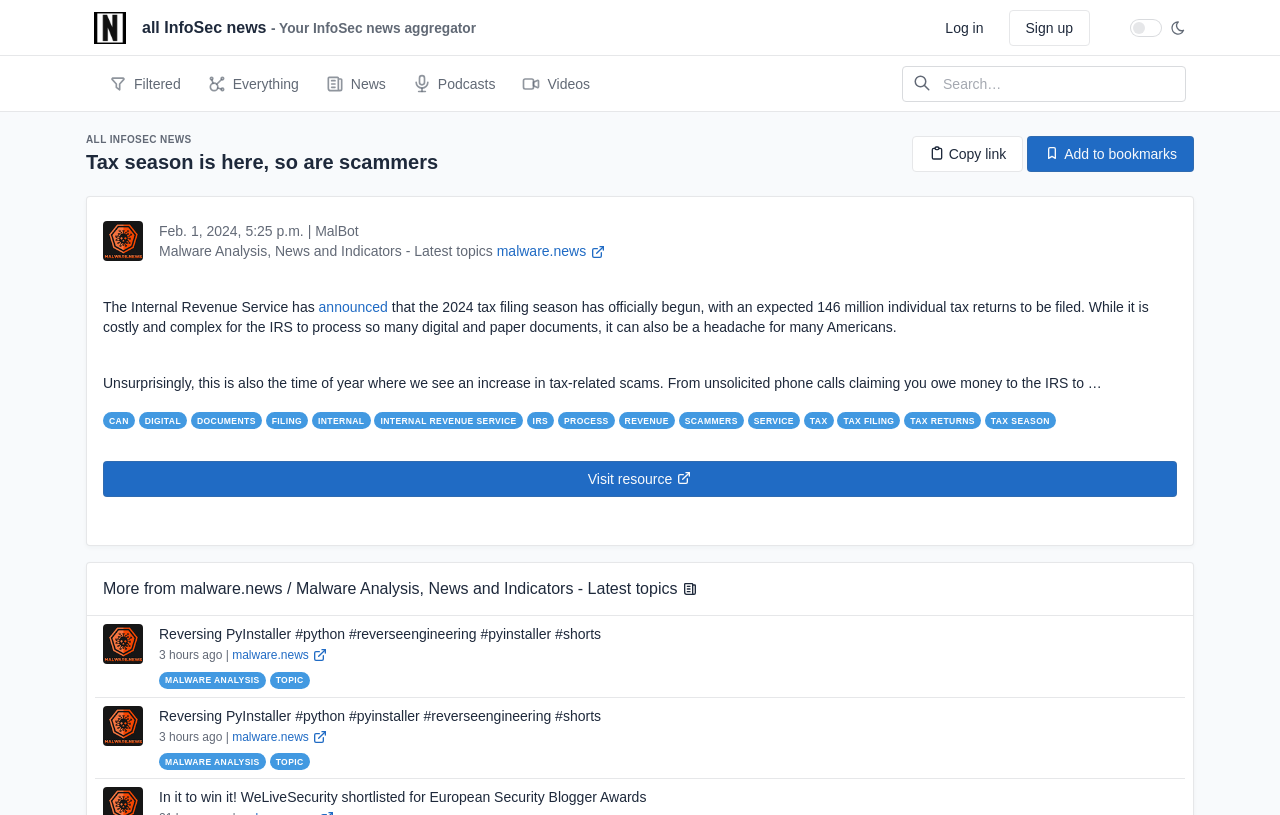Respond to the following question using a concise word or phrase: 
What is the topic of the news article?

Tax season and scammers